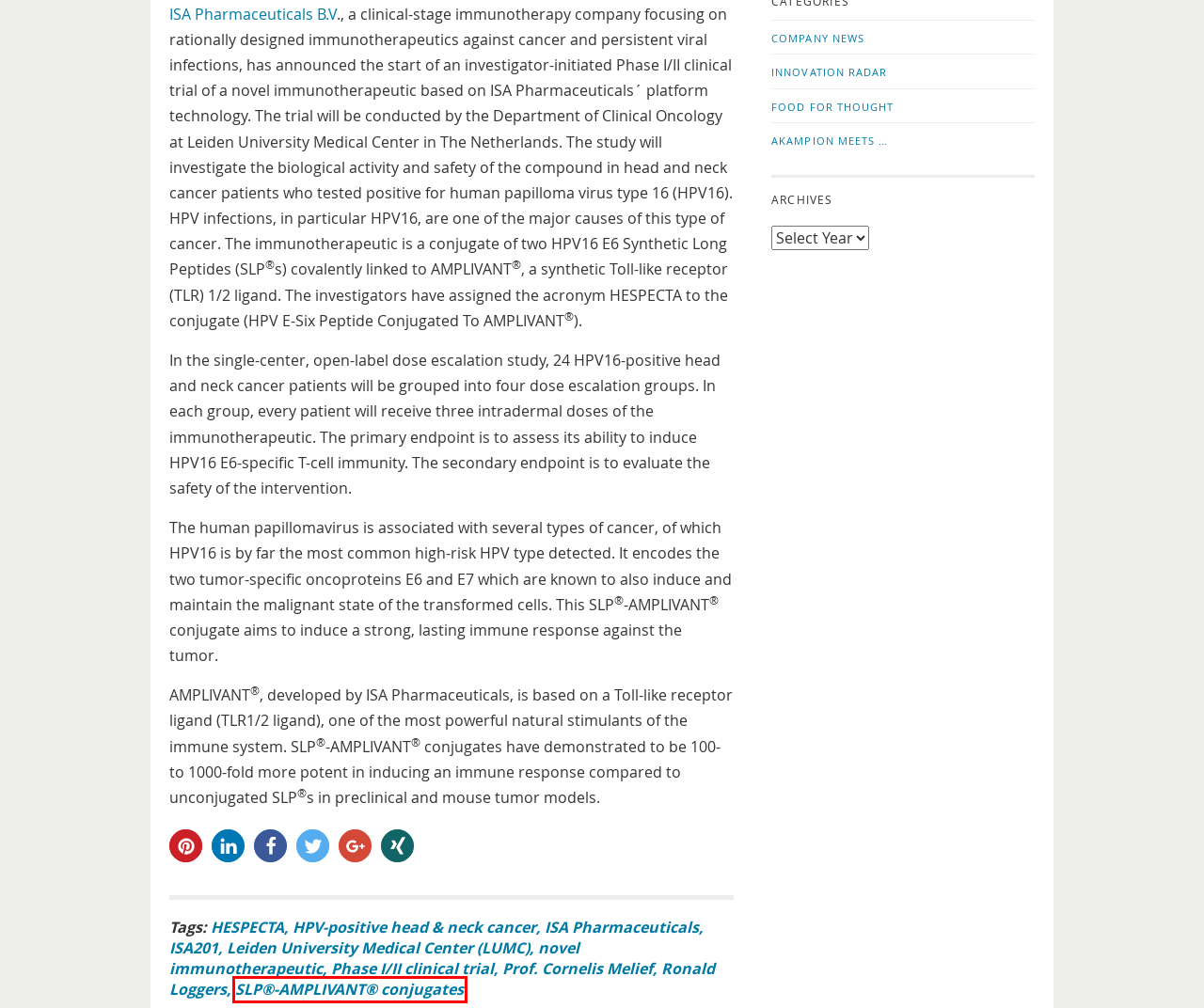Analyze the given webpage screenshot and identify the UI element within the red bounding box. Select the webpage description that best matches what you expect the new webpage to look like after clicking the element. Here are the candidates:
A. HPV-positive head & neck cancer - akampion
B. akampion Meets … - akampion
C. SLP®-AMPLIVANT® conjugates - akampion
D. Leiden University Medical Center (LUMC) - akampion
E. novel immunotherapeutic - akampion
F. HESPECTA - akampion
G. Innovation Radar - akampion
H. ISA Pharmaceuticals - akampion

C